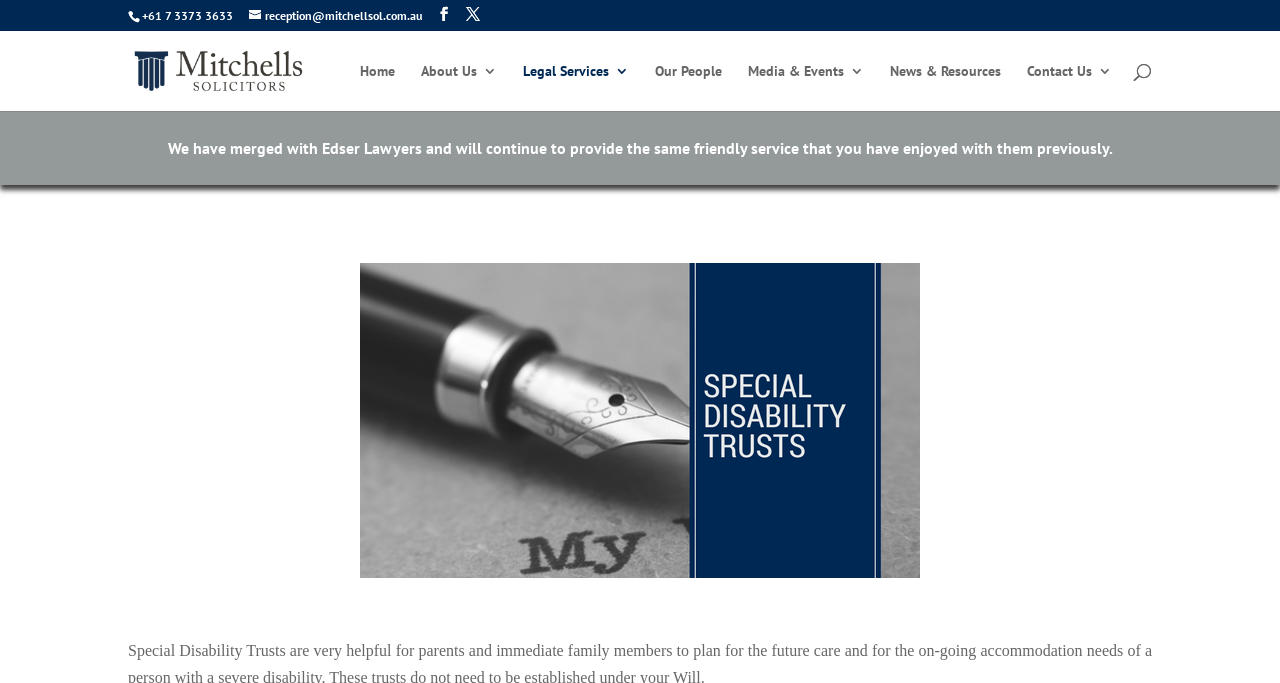Could you indicate the bounding box coordinates of the region to click in order to complete this instruction: "Learn about legal services".

[0.409, 0.094, 0.491, 0.163]